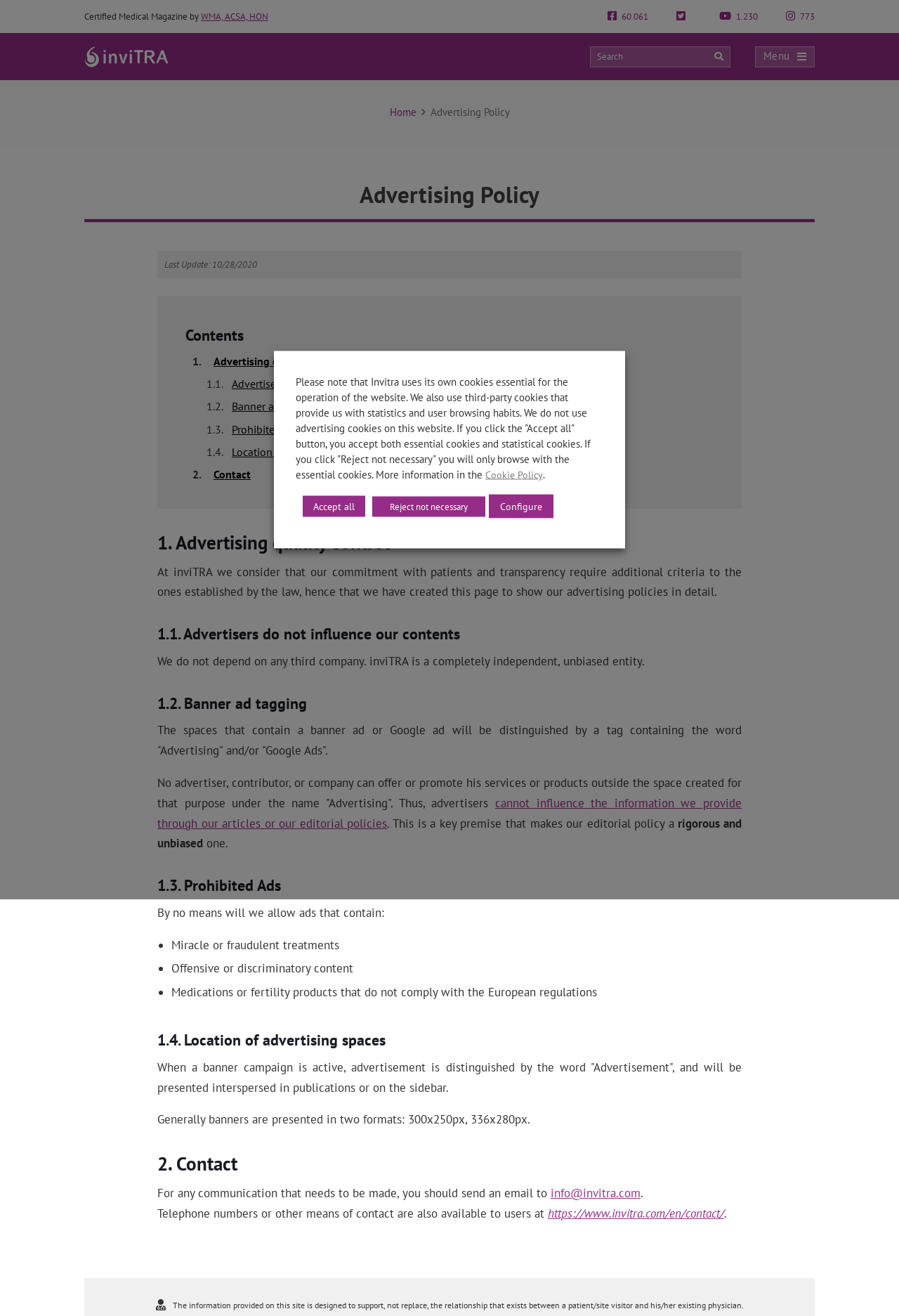Please locate the bounding box coordinates of the element's region that needs to be clicked to follow the instruction: "Search for something". The bounding box coordinates should be provided as four float numbers between 0 and 1, i.e., [left, top, right, bottom].

None